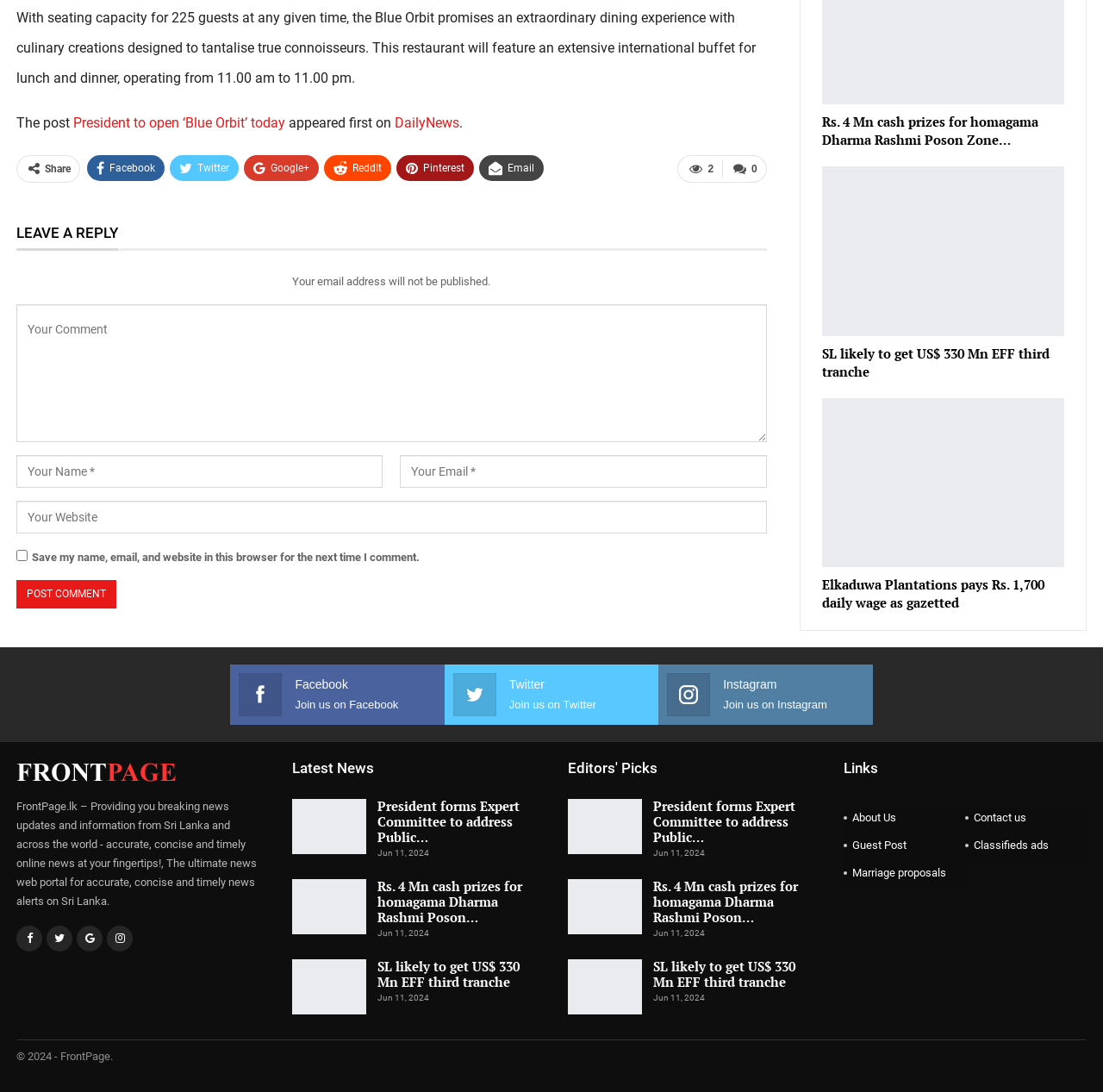Find and provide the bounding box coordinates for the UI element described with: "Twitter Join us on Twitter".

[0.411, 0.618, 0.589, 0.655]